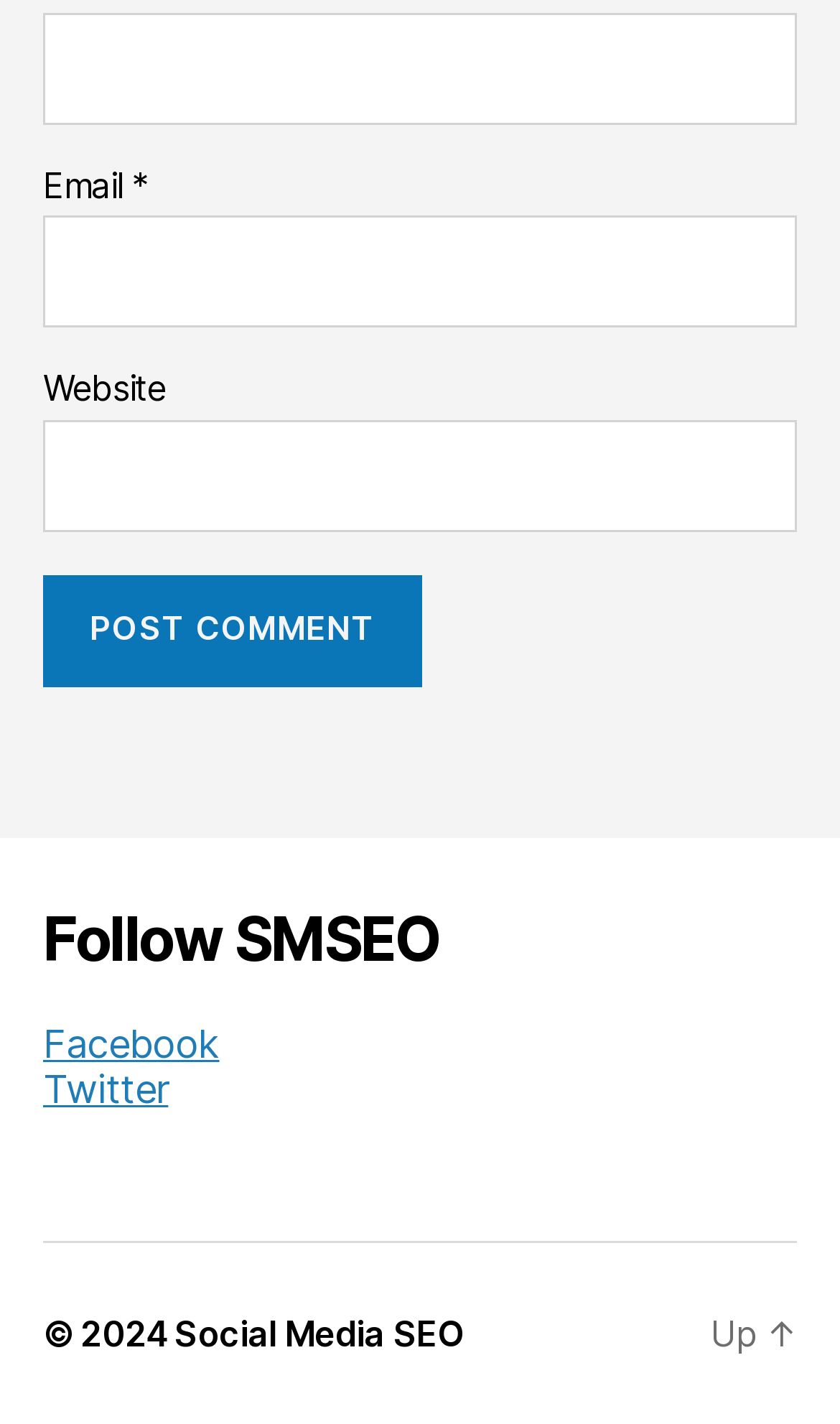What is the copyright year?
Using the screenshot, give a one-word or short phrase answer.

2024